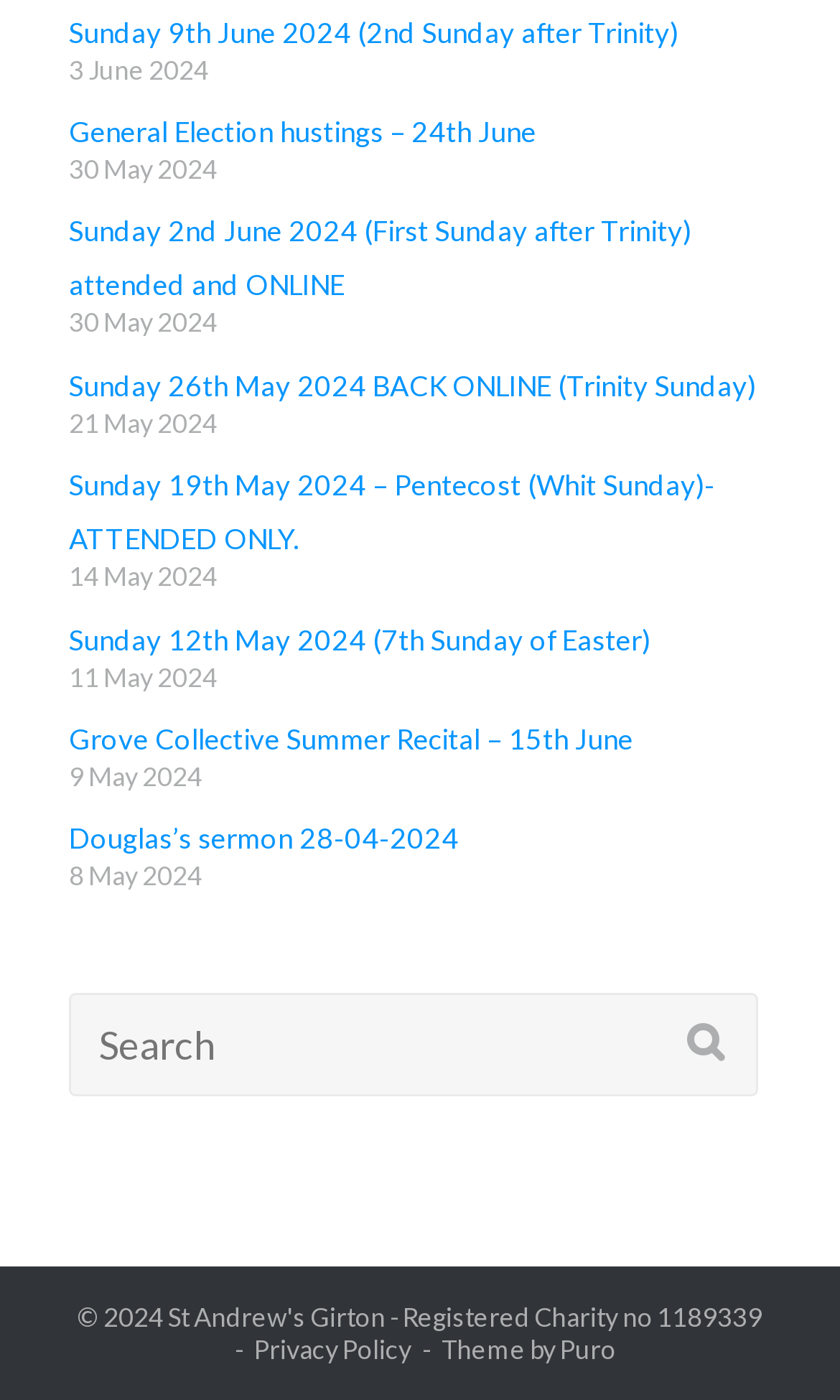What is the position of the searchbox on the webpage?
Please answer the question as detailed as possible based on the image.

I found the answer by looking at the bounding box coordinates of the searchbox element, which is [0.082, 0.71, 0.903, 0.782], indicating that it is located at the top-right of the webpage.